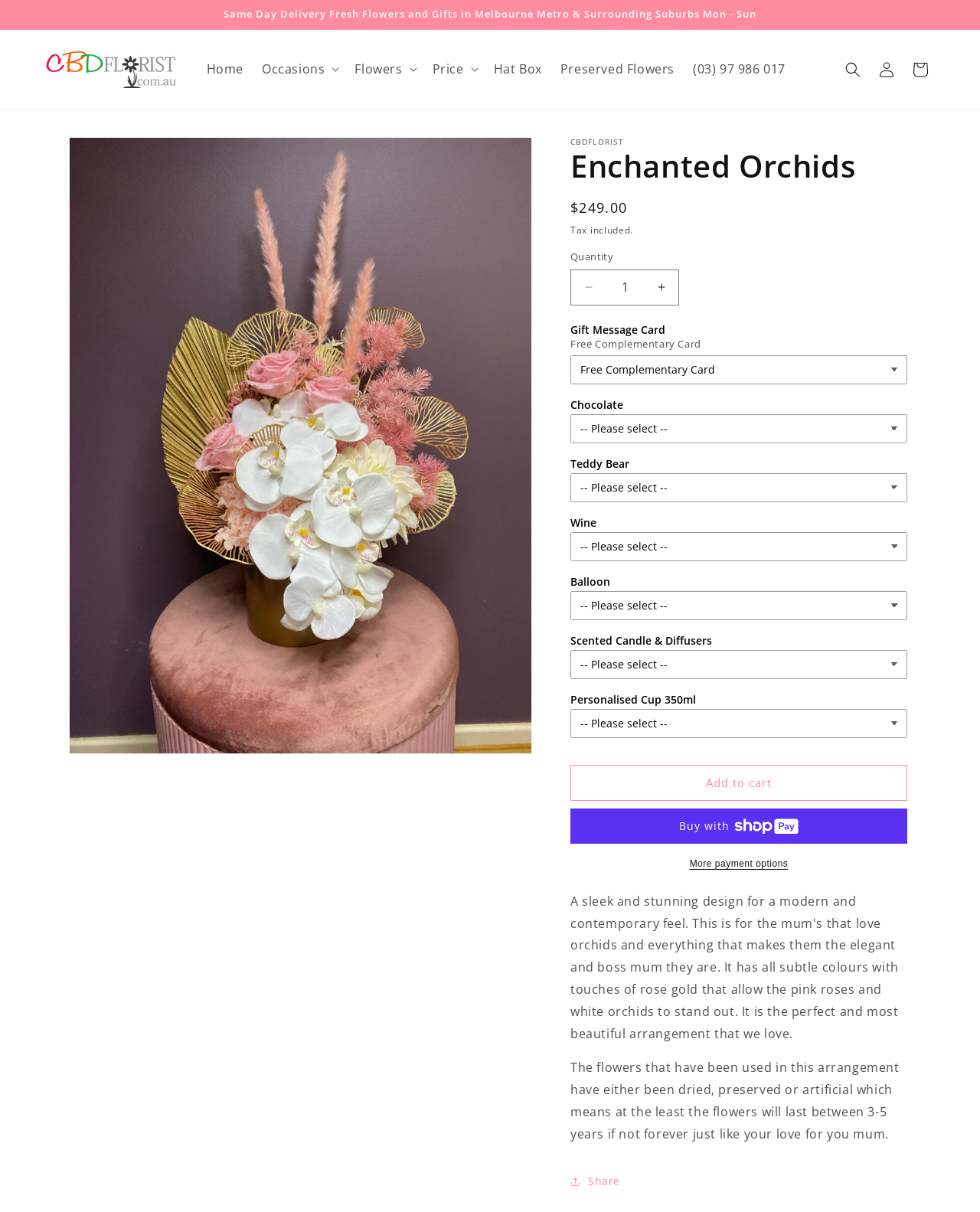Please locate the bounding box coordinates of the element that should be clicked to achieve the given instruction: "Go to Features".

None